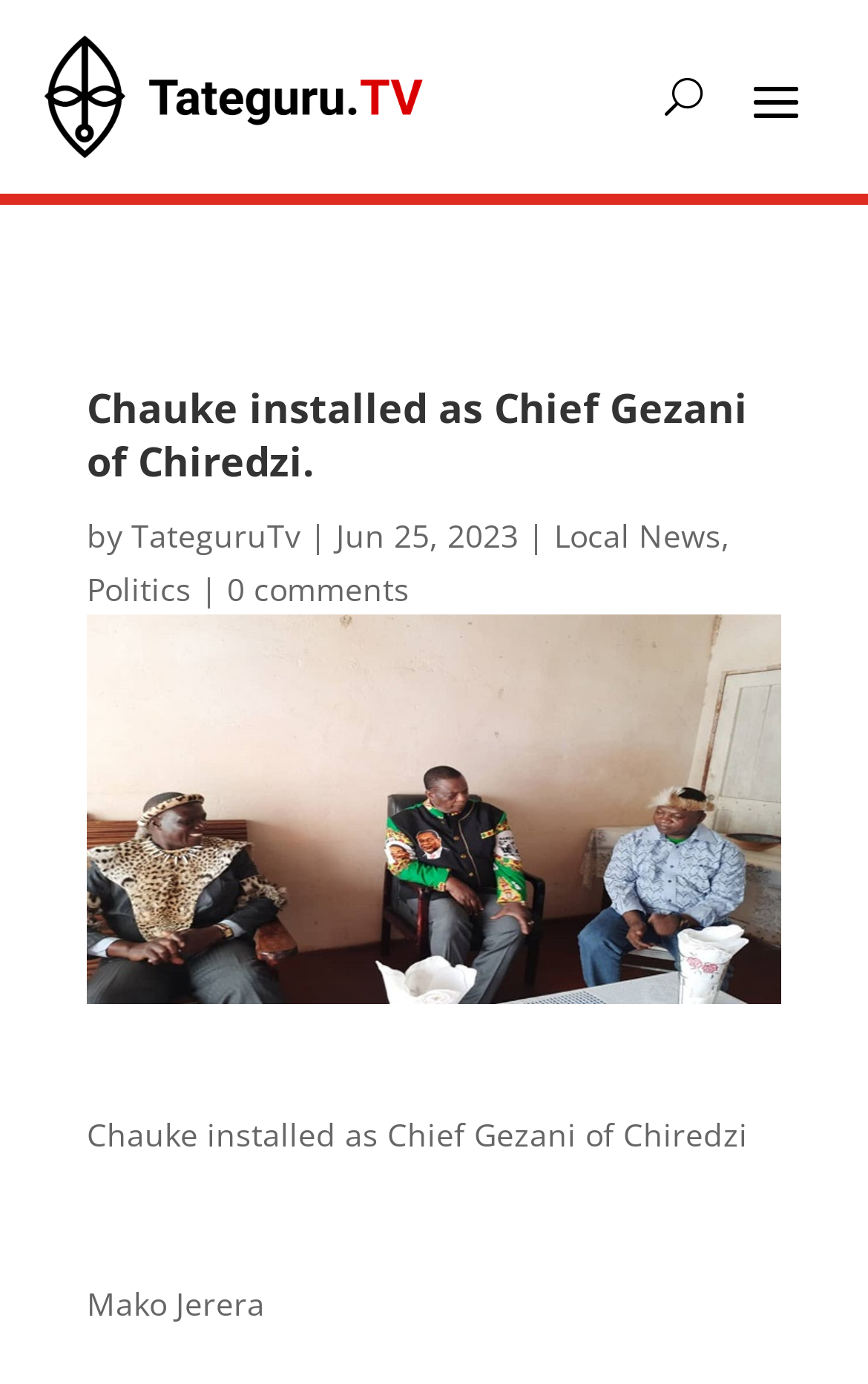How many comments does the news article have?
Look at the webpage screenshot and answer the question with a detailed explanation.

I found the number of comments by looking at the link element that contains the comment information, which is labeled as '0 comments', located below the article title and above the image.